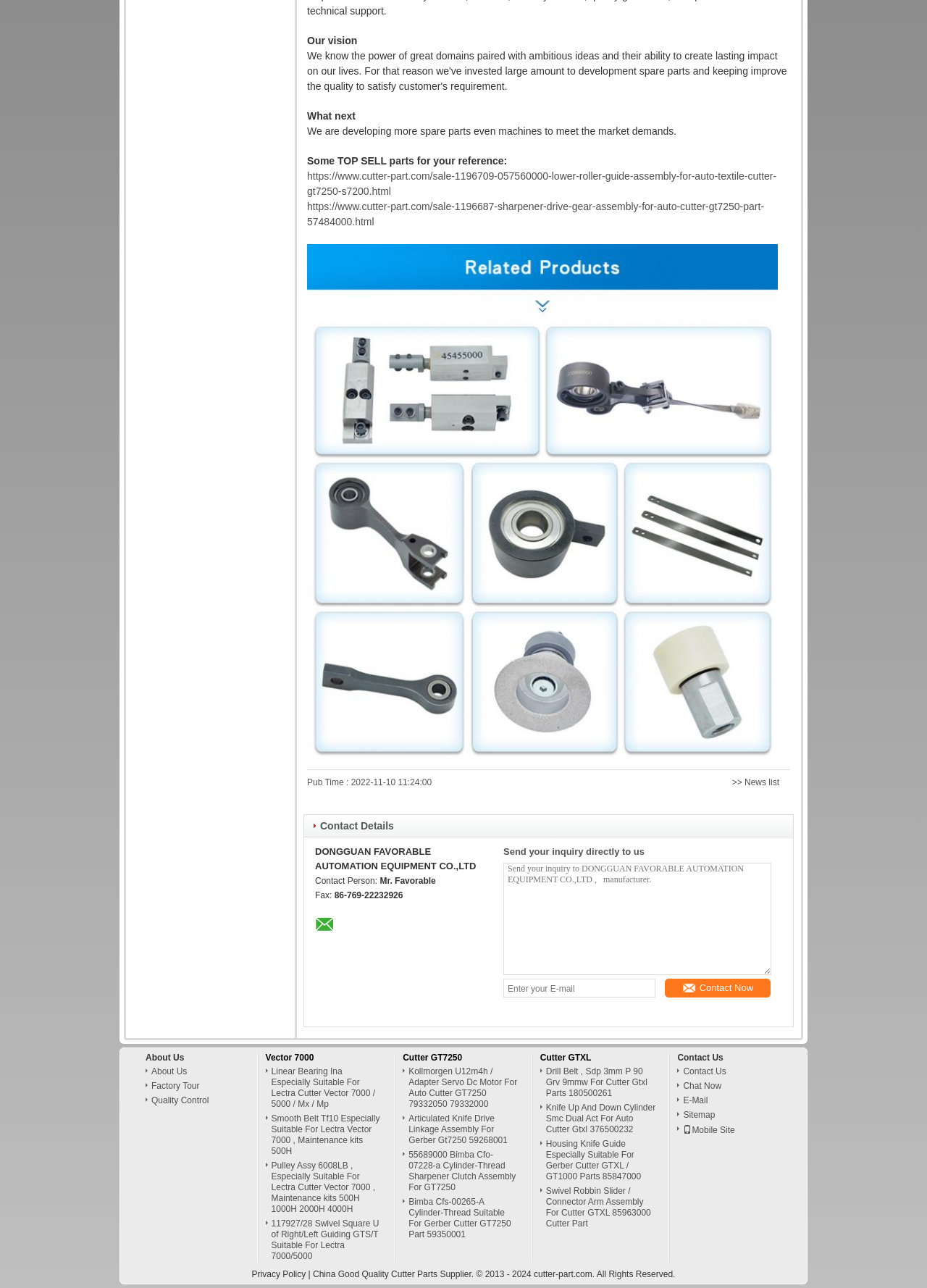Specify the bounding box coordinates of the region I need to click to perform the following instruction: "Click the 'Contact Now' button". The coordinates must be four float numbers in the range of 0 to 1, i.e., [left, top, right, bottom].

[0.717, 0.76, 0.832, 0.775]